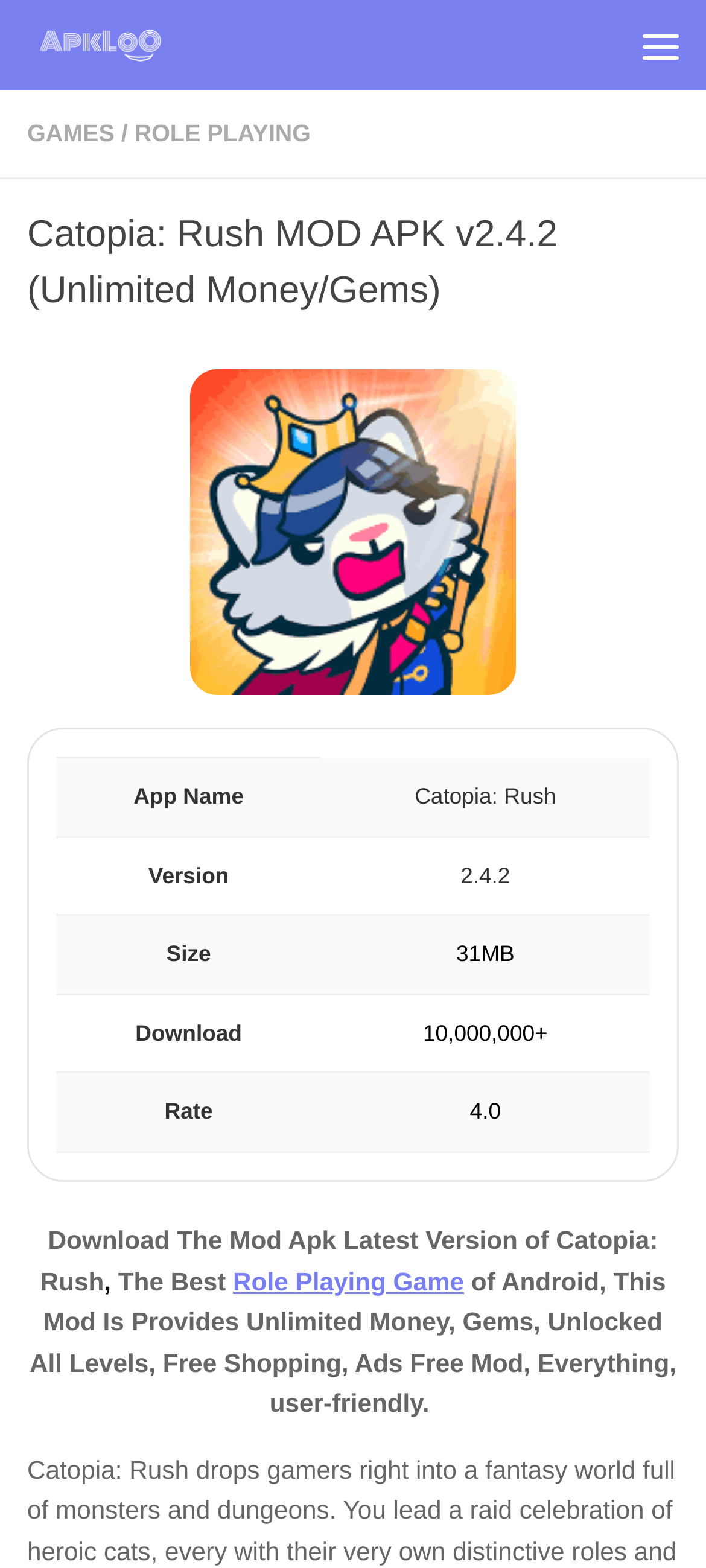Provide a brief response to the question below using one word or phrase:
What is the size of the Catopia: Rush MOD APK?

31MB